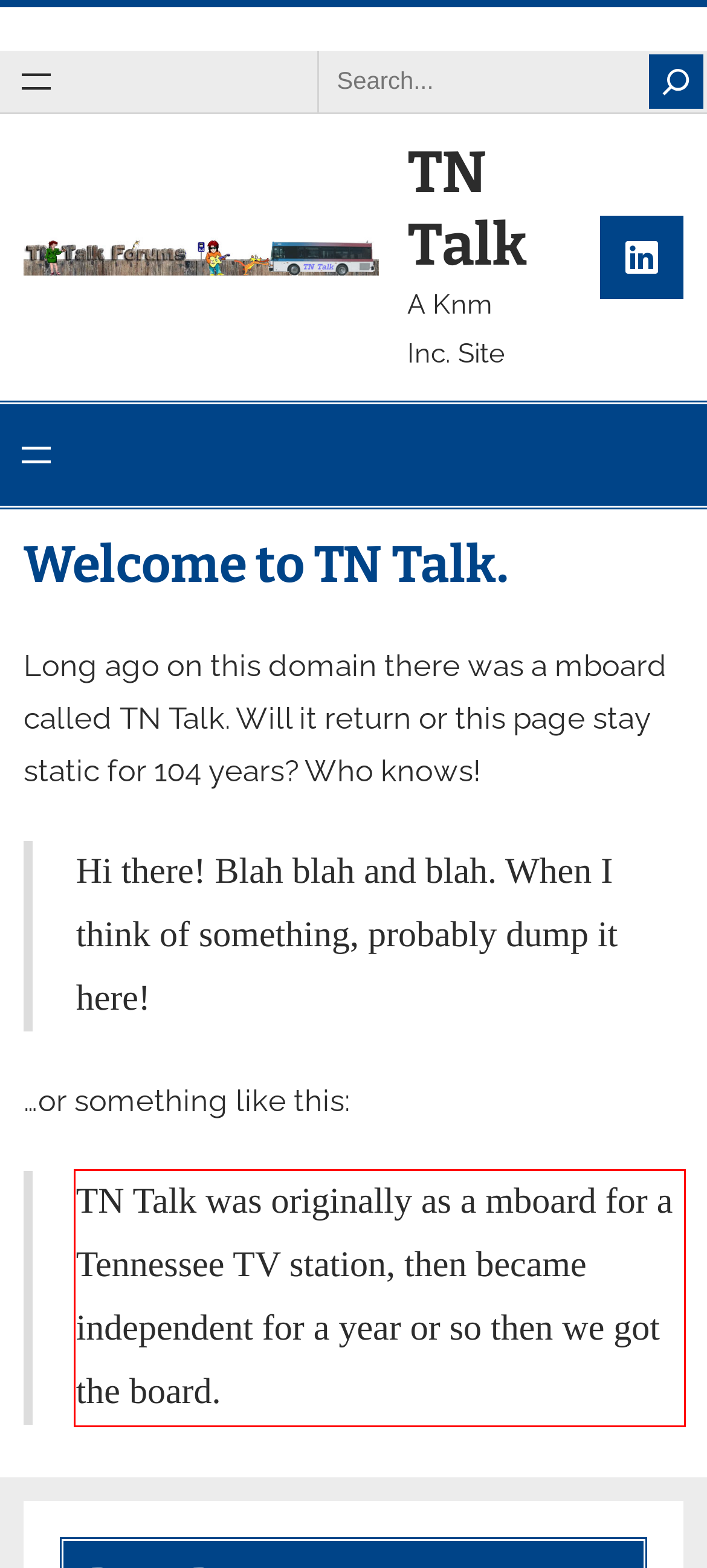Given a screenshot of a webpage containing a red rectangle bounding box, extract and provide the text content found within the red bounding box.

TN Talk was originally as a mboard for a Tennessee TV station, then became independent for a year or so then we got the board.